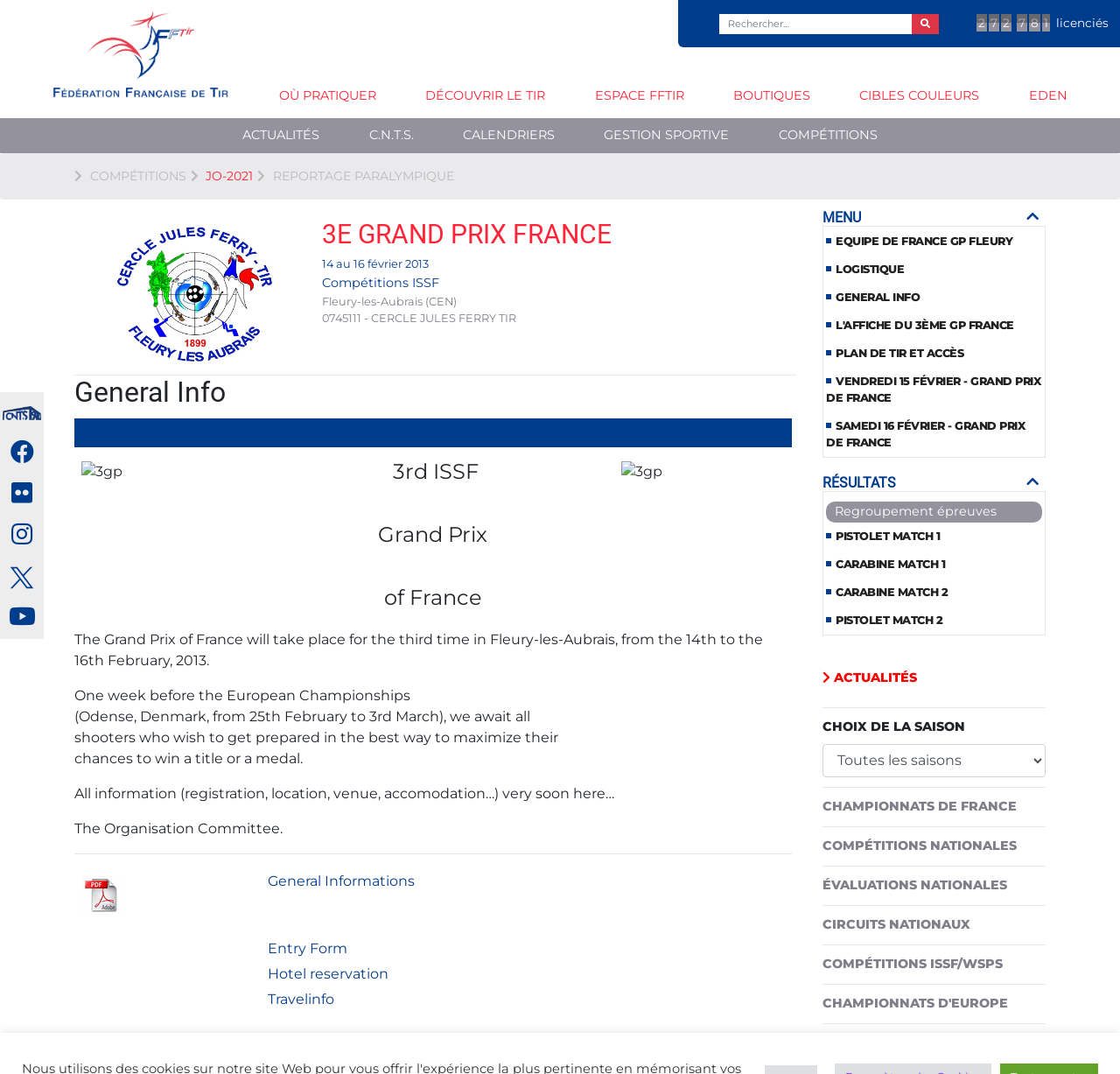Provide a brief response to the question below using one word or phrase:
What is the name of the organization?

Fédération française de tir